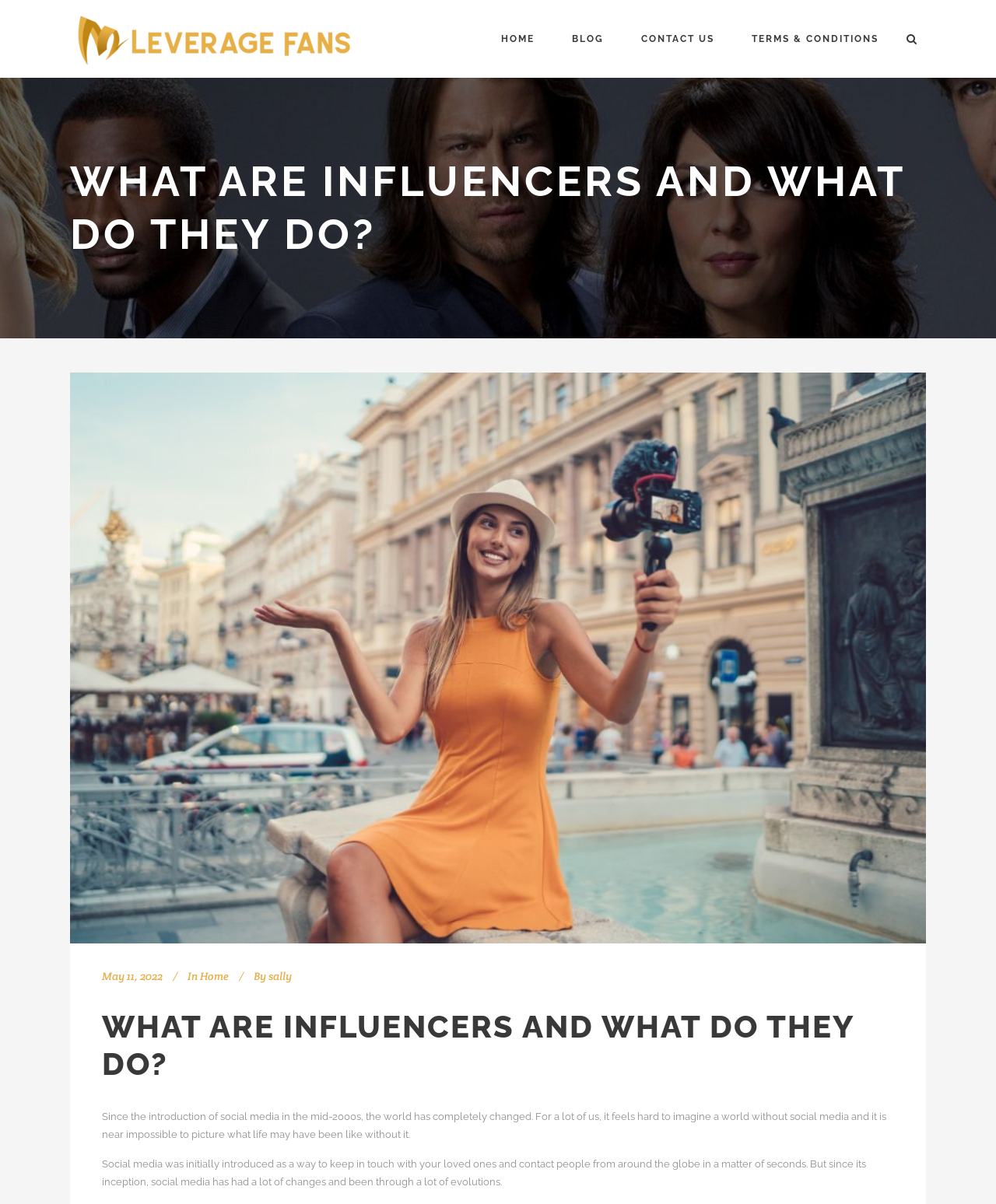How many navigation links are at the top of the webpage?
Using the information presented in the image, please offer a detailed response to the question.

There are five navigation links at the top of the webpage, namely 'HOME', 'BLOG', 'CONTACT US', 'TERMS & CONDITIONS', and a search icon.